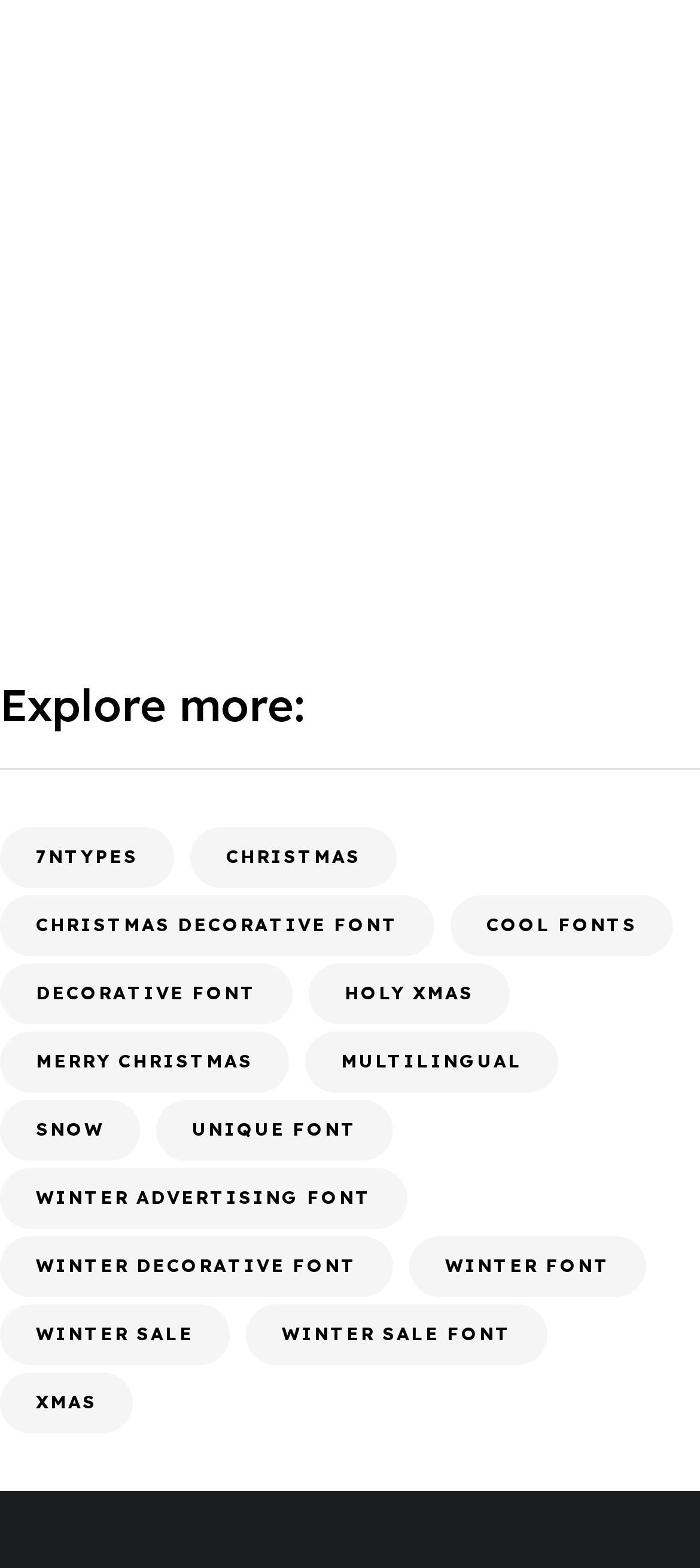What is the first font type listed?
Examine the image and give a concise answer in one word or a short phrase.

Cheerful Valentine Font